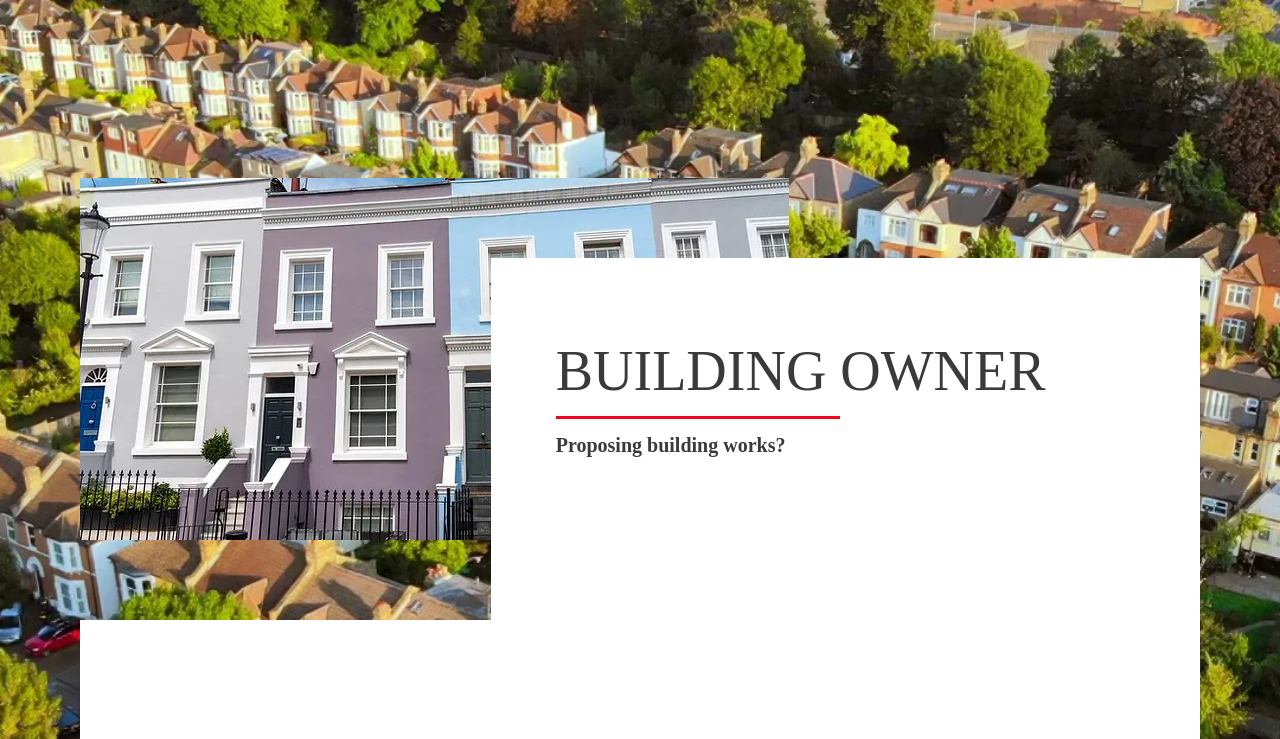What is the profession of the company?
Please look at the screenshot and answer in one word or a short phrase.

Party Wall Surveyors